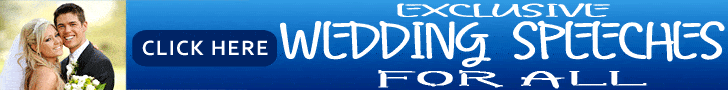Describe all elements and aspects of the image.

The image features an eye-catching banner designed to promote wedding speeches. It prominently displays the text "EXCLUSIVE WEDDING SPEECHES FOR ALL" in bold, white typography, conveying a sense of importance and inclusivity for anyone seeking guidance on delivering speeches at weddings. The background consists of a vibrant blue gradient, enhancing the visibility of the text. There is also a prominent button saying "CLICK HERE," inviting users to take action. Accompanying the text is a charming image of a couple, dressed for a wedding, which adds a personal touch and encourages viewers to connect with the theme of love and celebration. This banner effectively communicates an enticing offer for those preparing for wedding festivities.